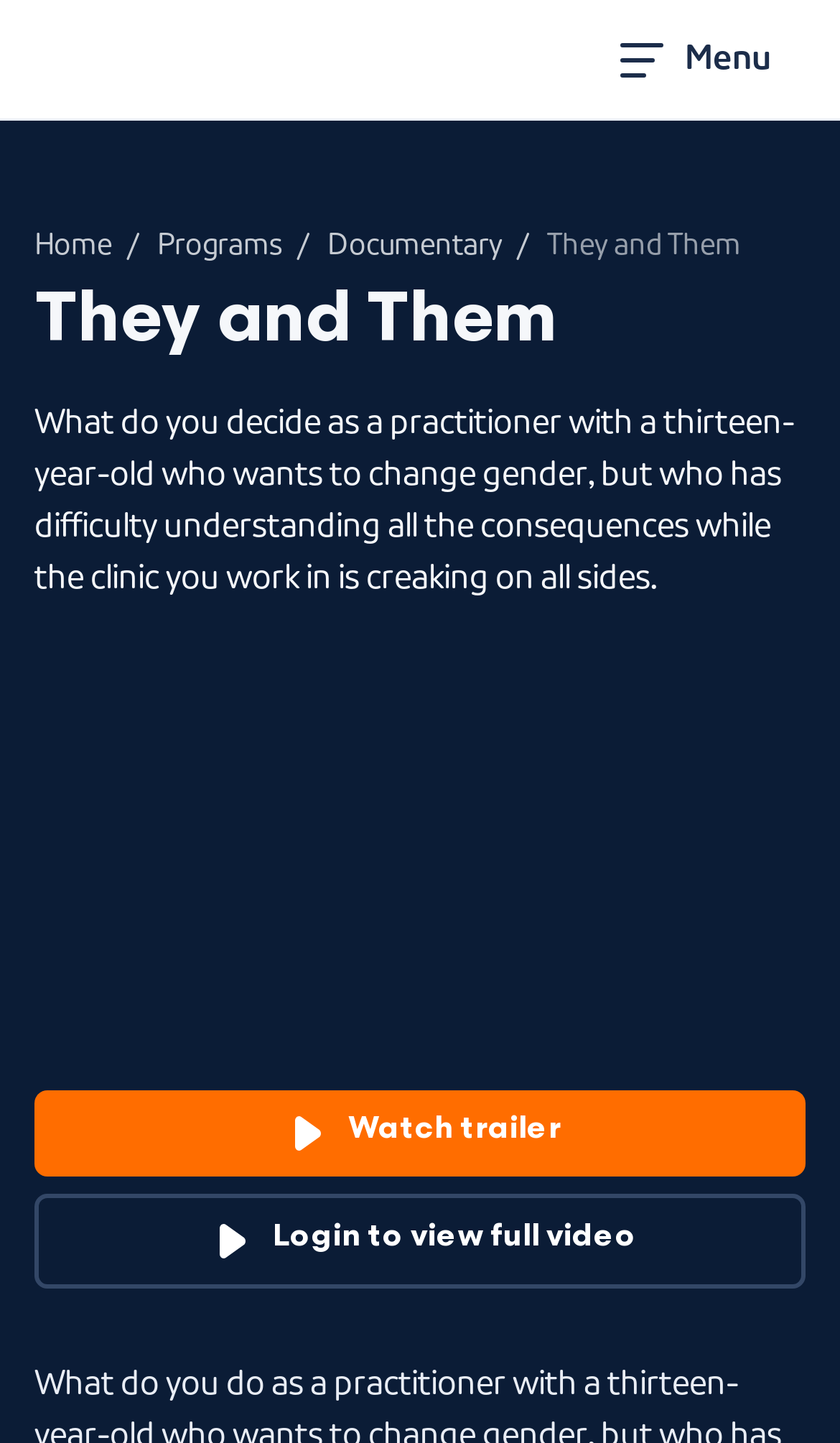Find the bounding box coordinates of the element you need to click on to perform this action: 'Click the menu button'. The coordinates should be represented by four float values between 0 and 1, in the format [left, top, right, bottom].

[0.692, 0.011, 0.959, 0.071]